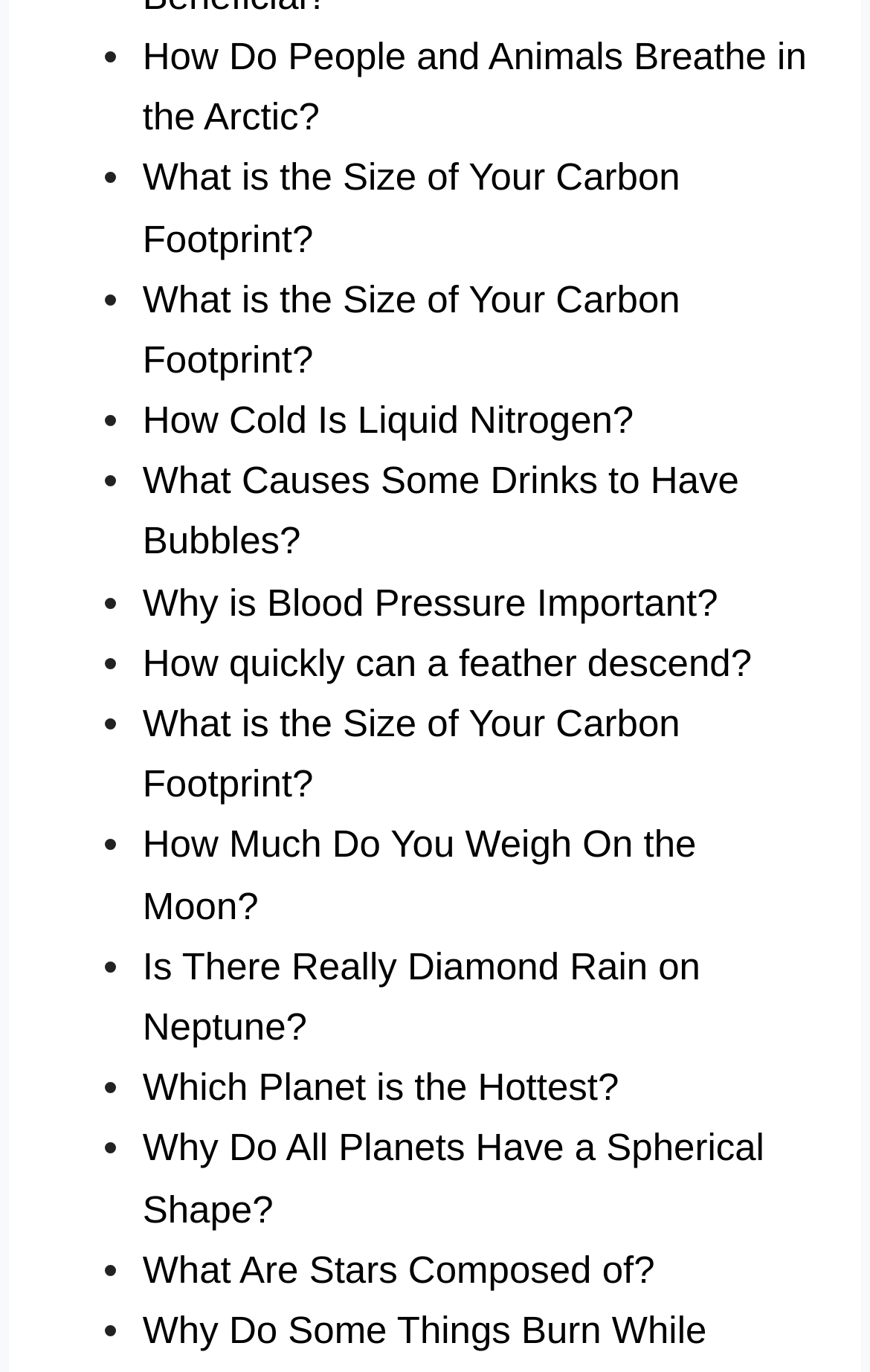Please respond to the question with a concise word or phrase:
Are there any duplicate links on the webpage?

Yes